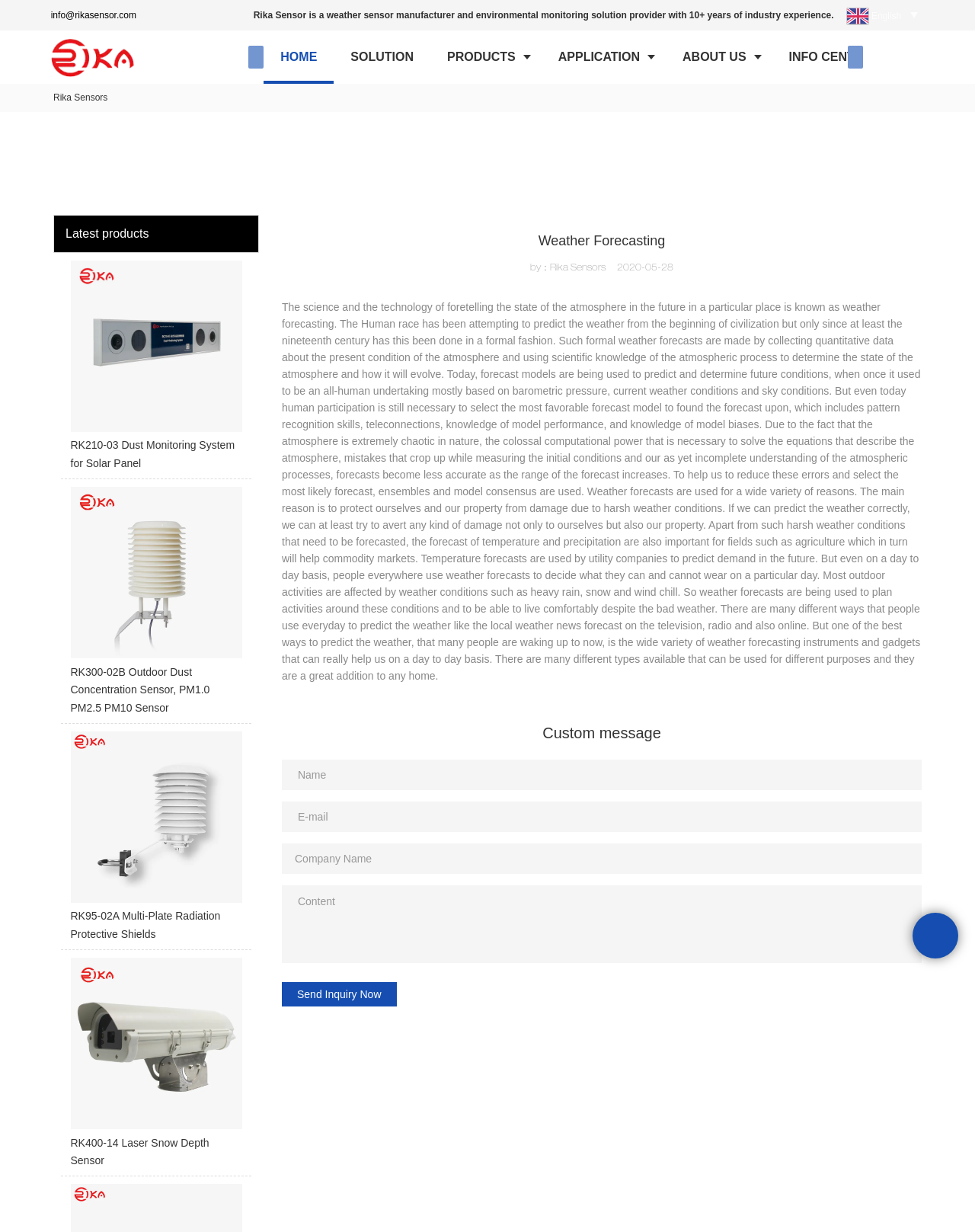Locate the bounding box of the user interface element based on this description: "PRODUCTS".

[0.441, 0.025, 0.555, 0.068]